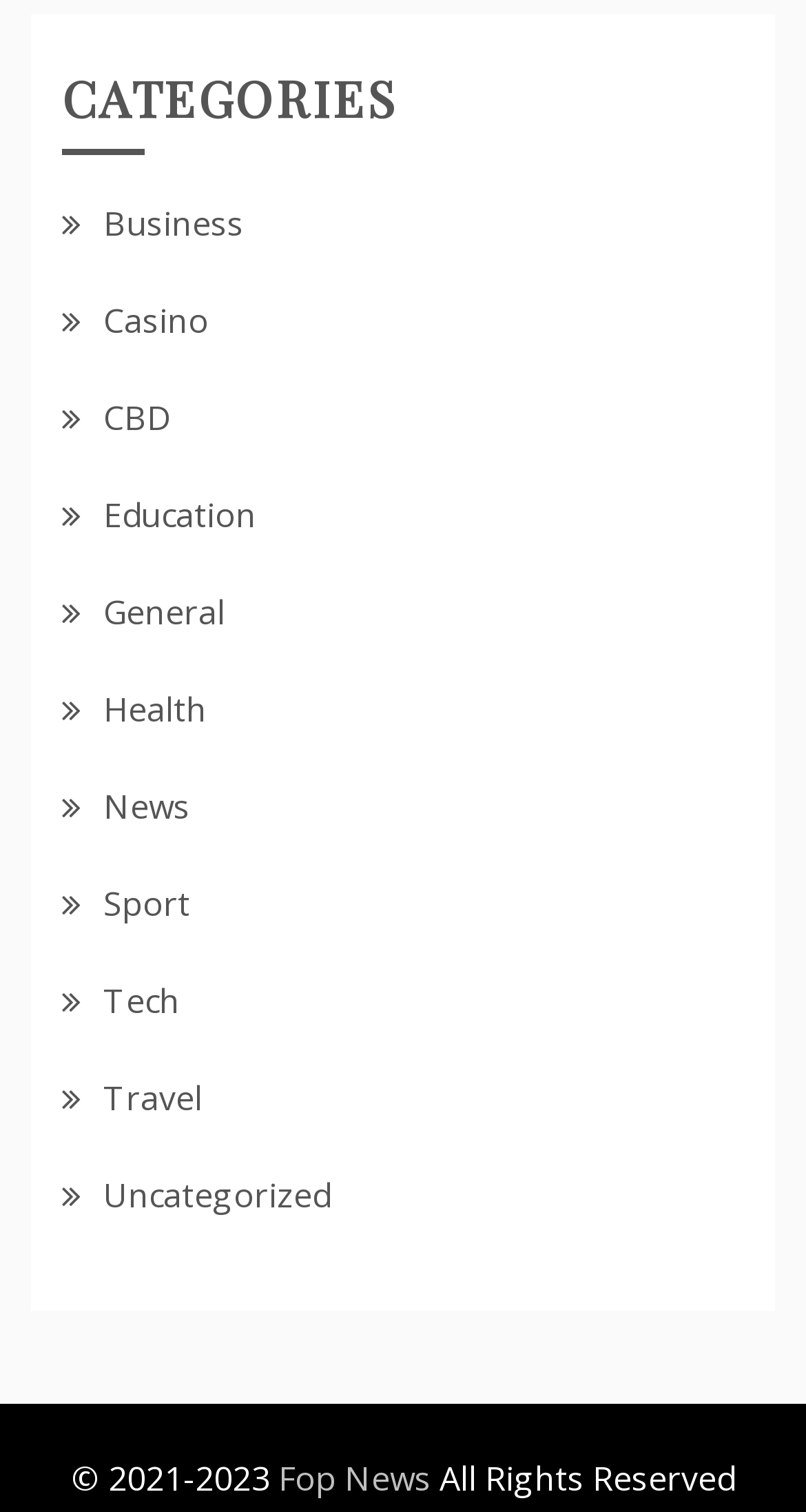What is the position of the 'Health' link?
Your answer should be a single word or phrase derived from the screenshot.

Seventh